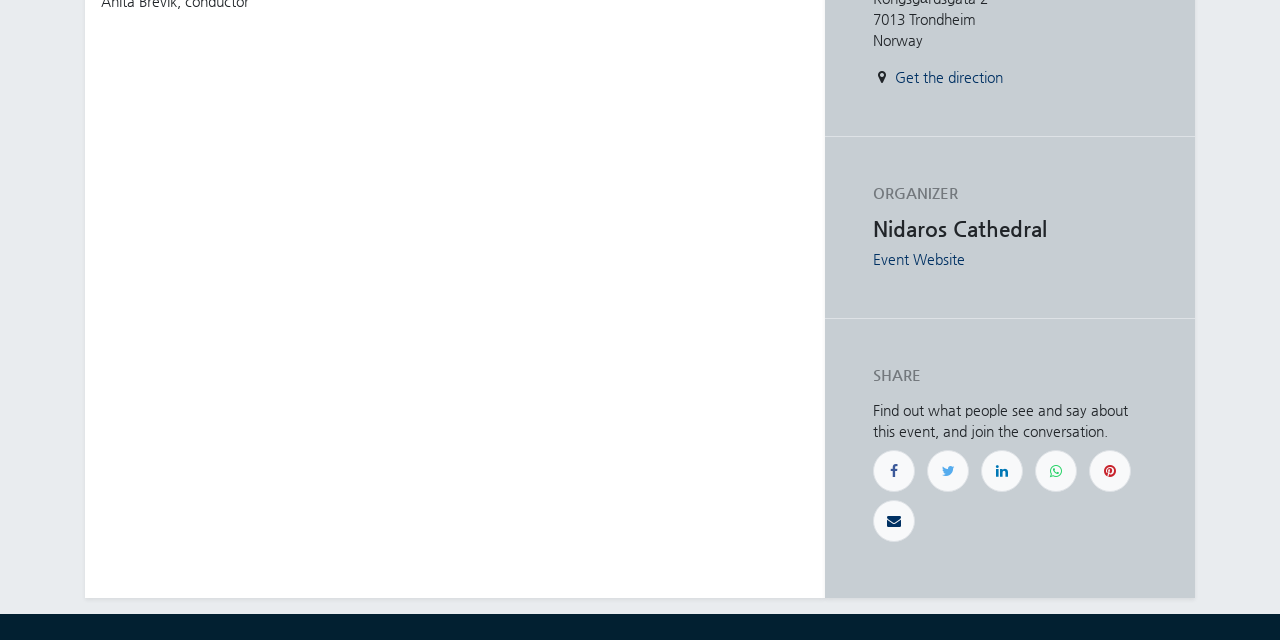Find the bounding box coordinates for the UI element that matches this description: "Event Website".

[0.682, 0.392, 0.754, 0.417]